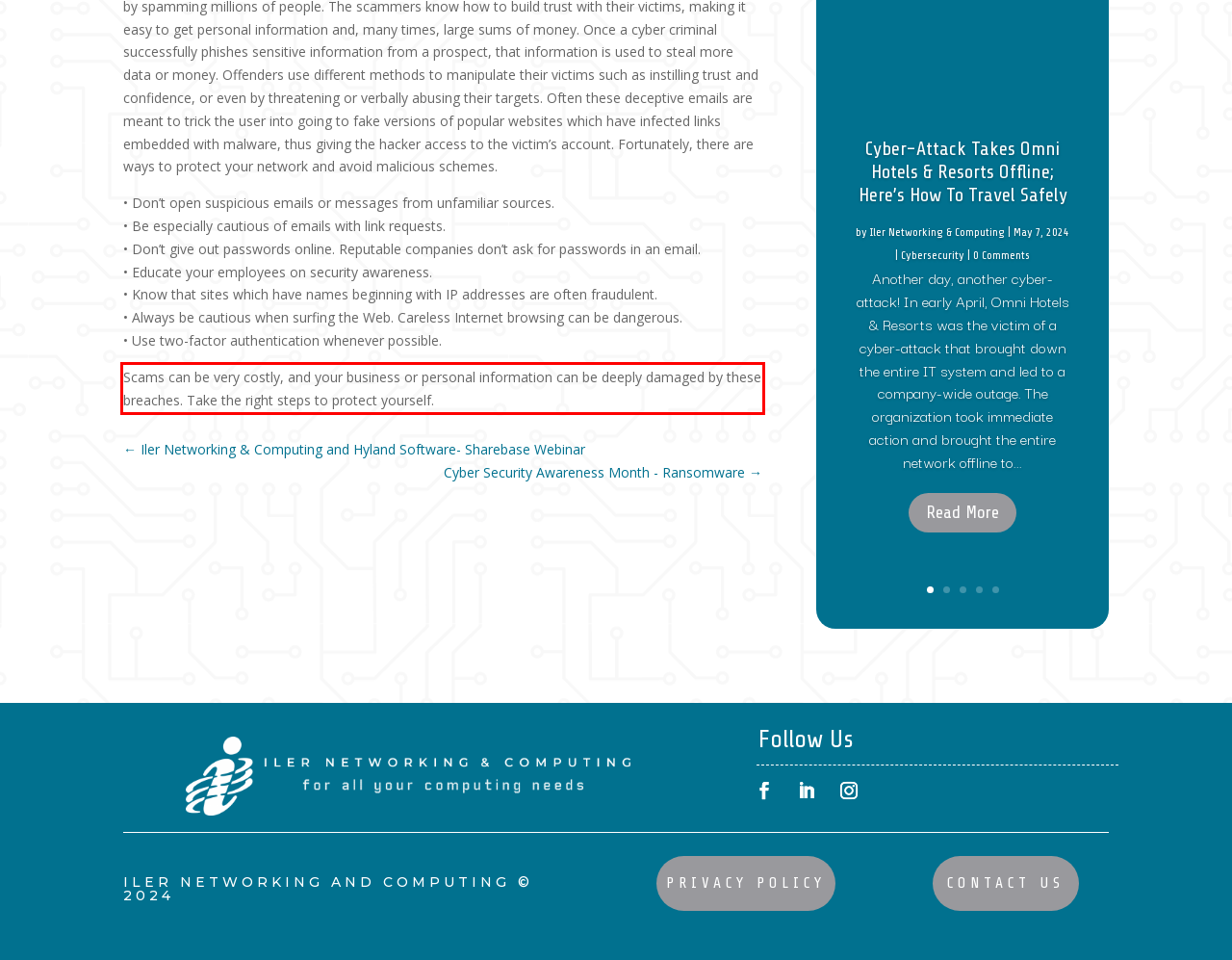From the screenshot of the webpage, locate the red bounding box and extract the text contained within that area.

Scams can be very costly, and your business or personal information can be deeply damaged by these breaches. Take the right steps to protect yourself.